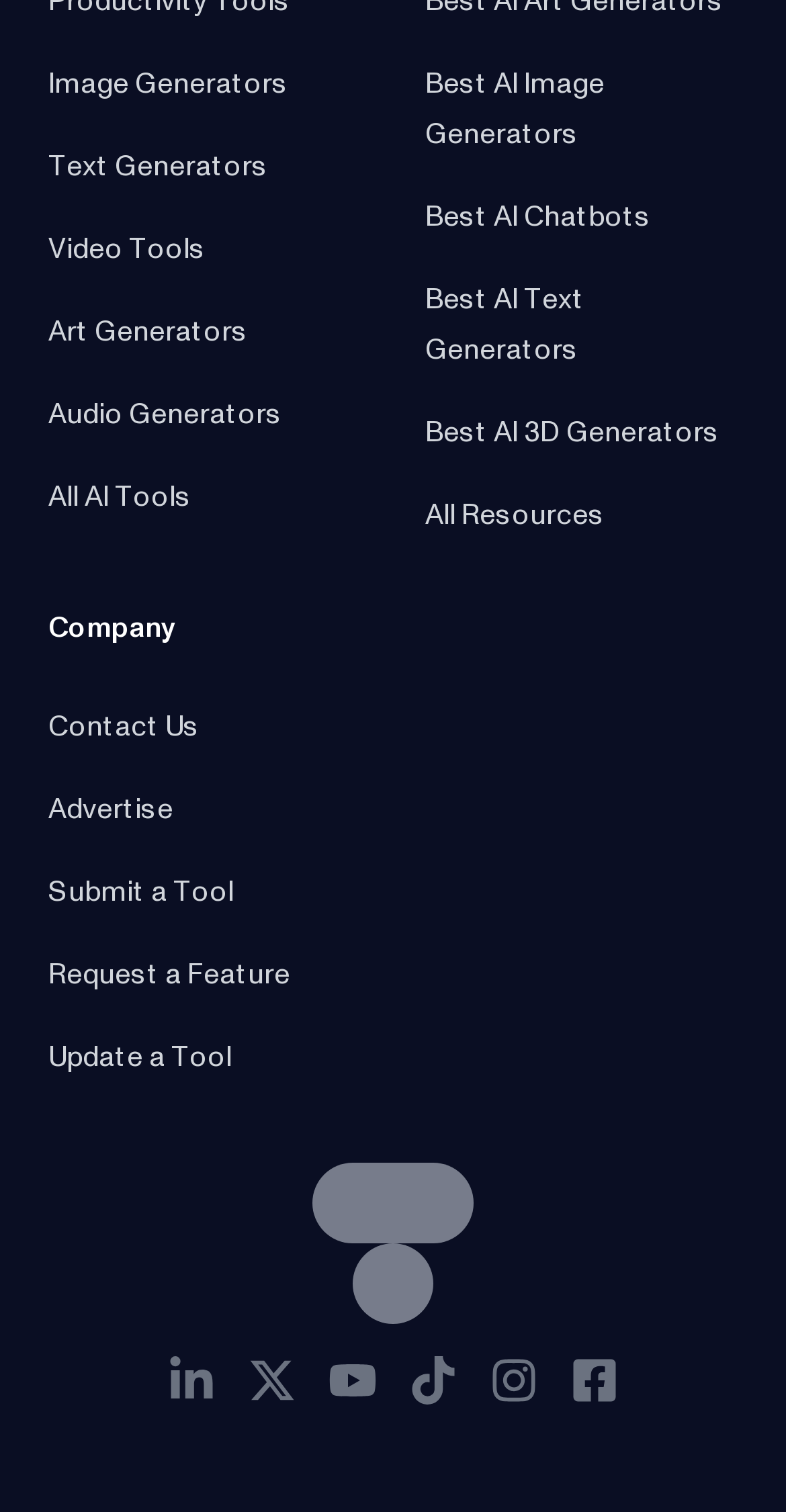Refer to the image and provide an in-depth answer to the question: 
What type of tools are listed on this webpage?

Based on the links provided on the webpage, such as 'Productivity Tools', 'Image Generators', 'Text Generators', and so on, it can be inferred that the webpage lists various types of AI tools.